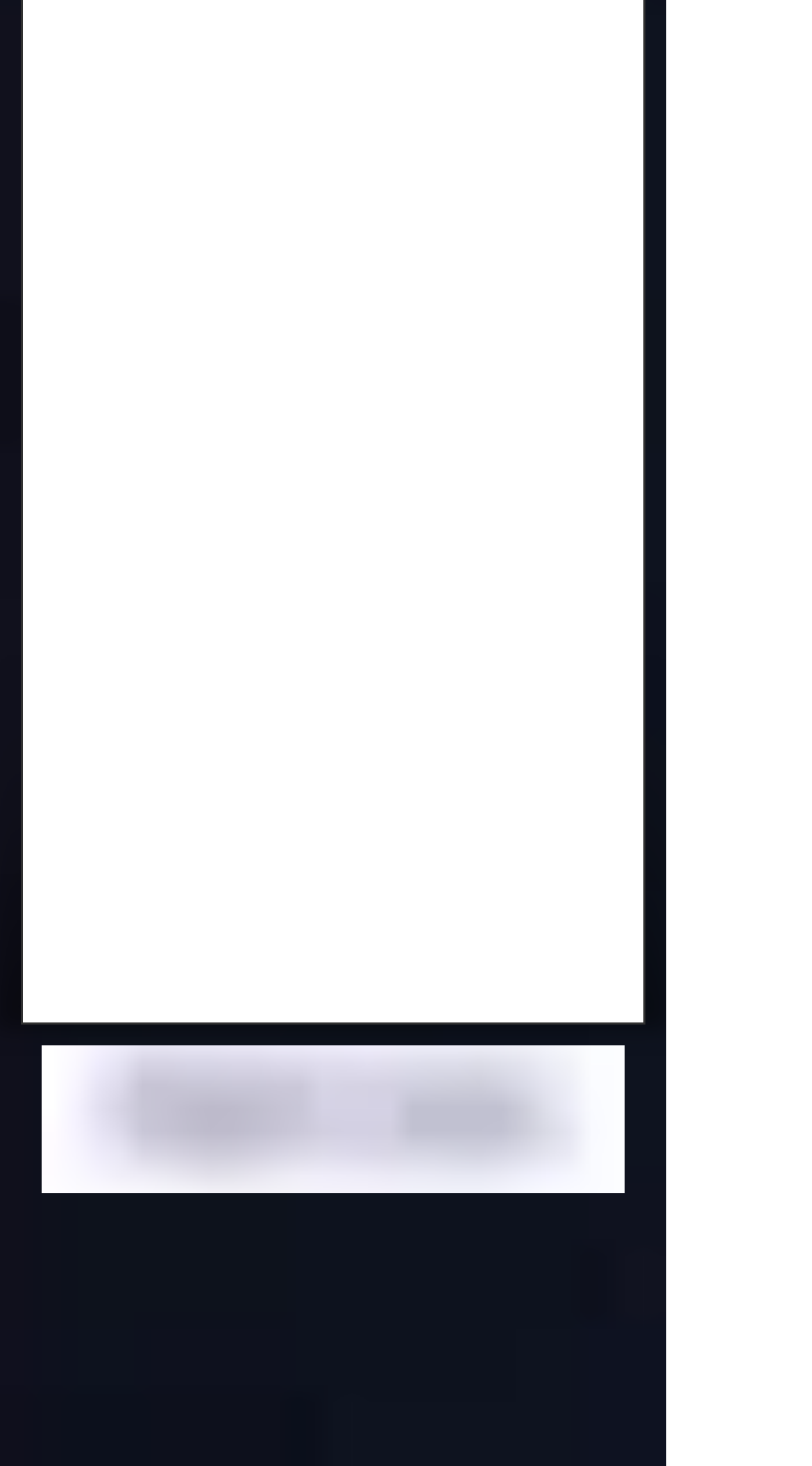Please predict the bounding box coordinates (top-left x, top-left y, bottom-right x, bottom-right y) for the UI element in the screenshot that fits the description: aria-label="Wix Google+ page"

[0.479, 0.828, 0.569, 0.878]